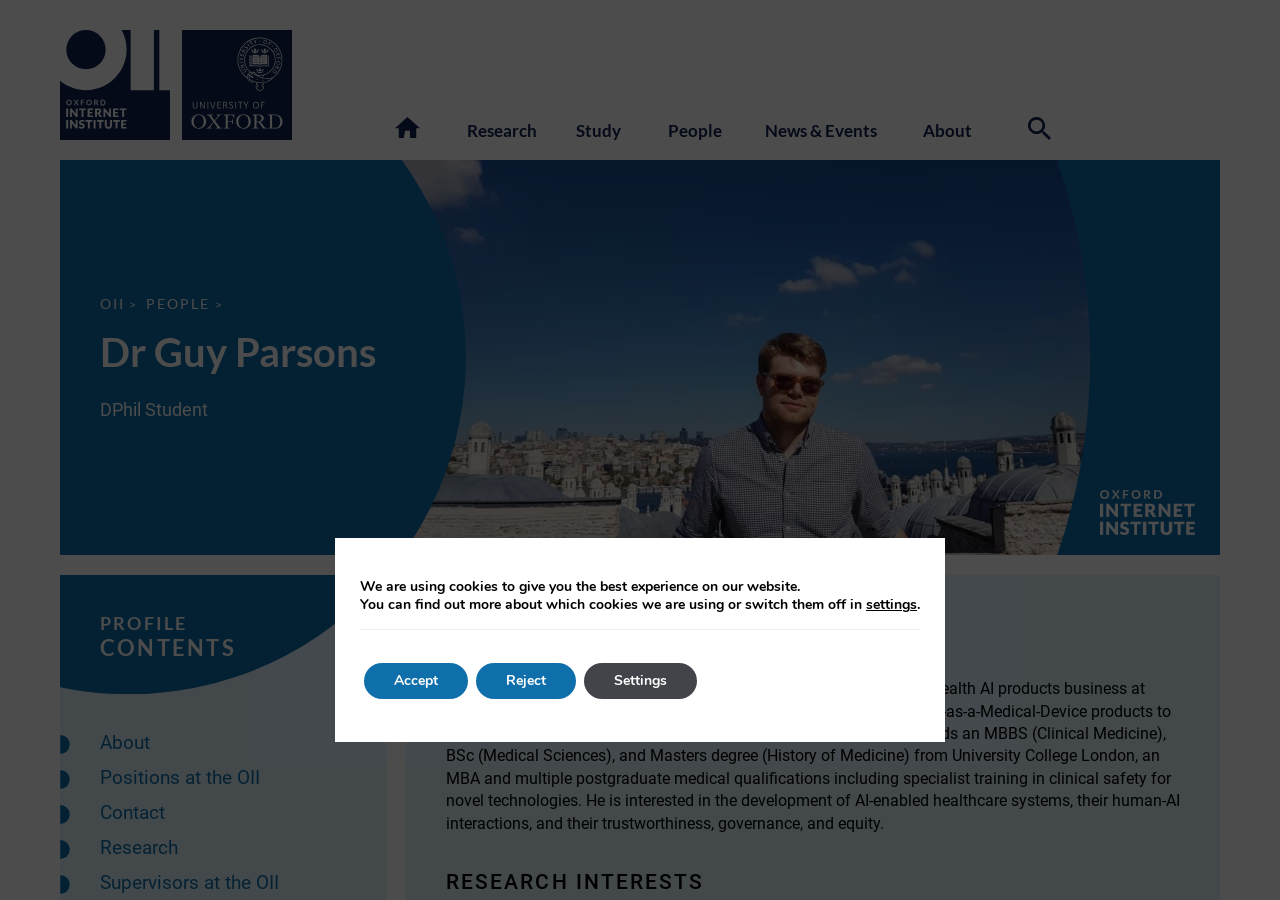What is the organization associated with the logo on the top right?
Could you give a comprehensive explanation in response to this question?

I found the answer by examining the image element with the description 'Oxford Internet Institute text logo' and its proximity to the link element with the text 'OII', which suggests that the logo is associated with the Oxford Internet Institute.